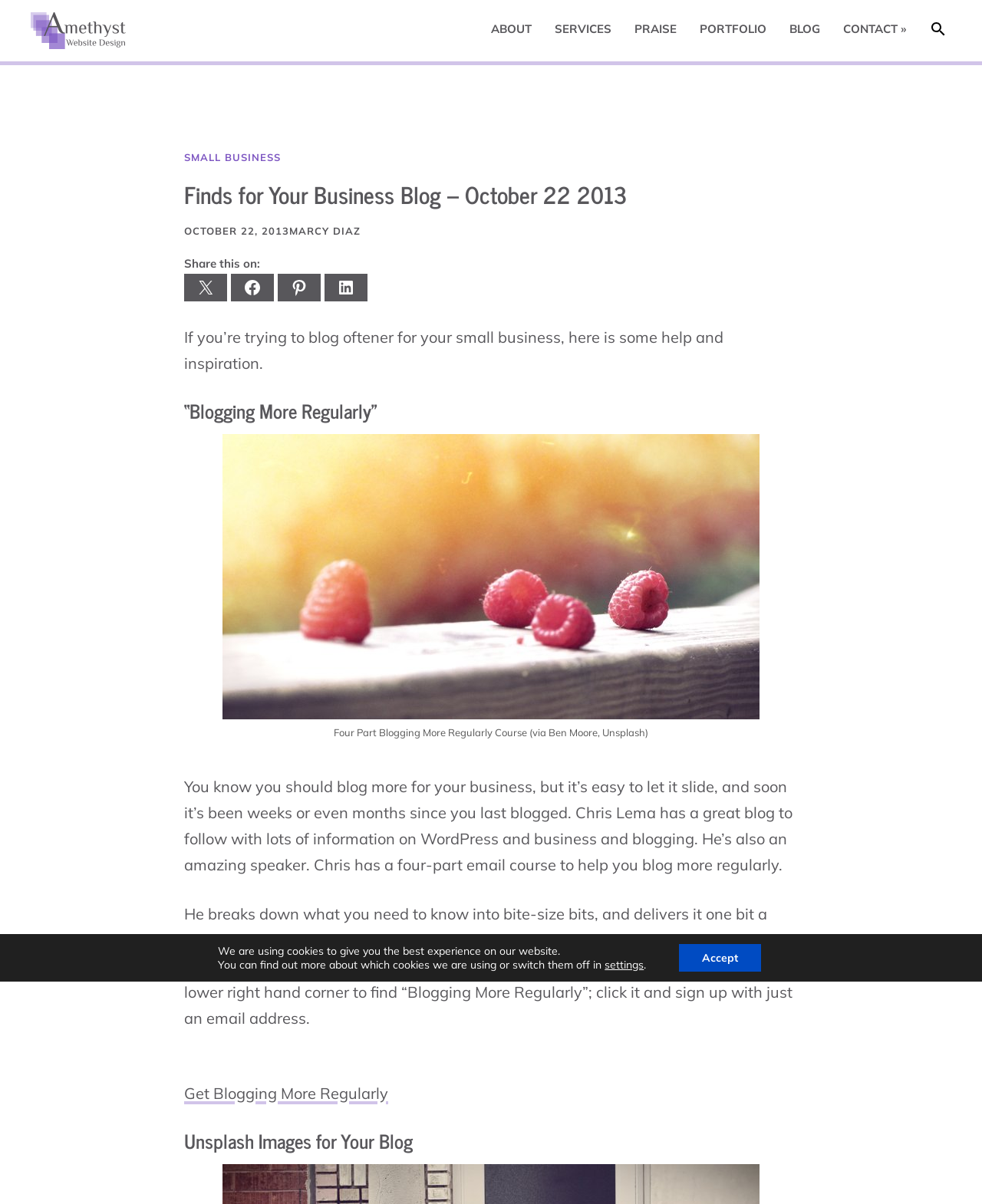What is the name of the logo in the top left corner?
Please use the image to deliver a detailed and complete answer.

The logo is located in the top left corner of the webpage, and it is an image with the text 'amethyst website design logo'.